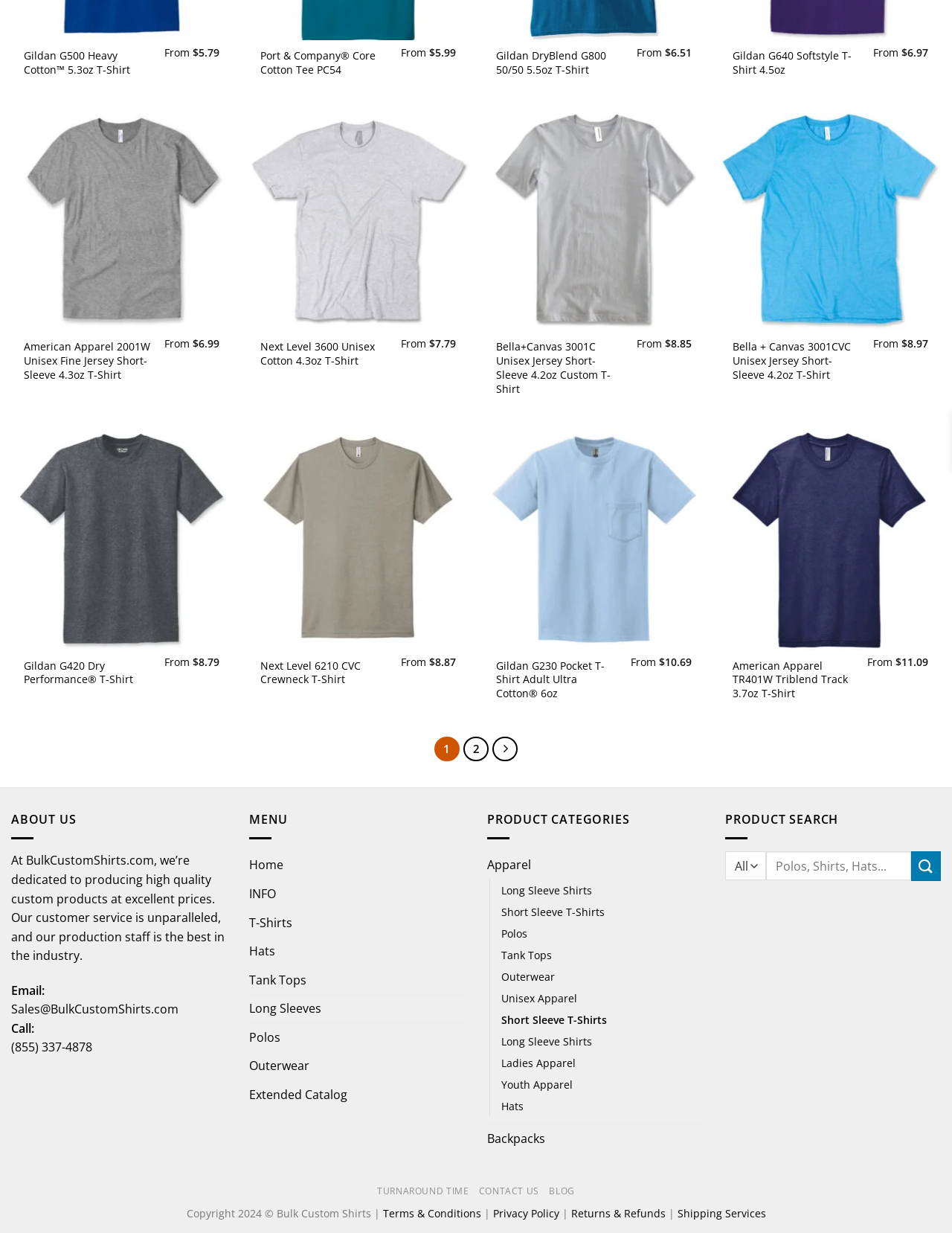Specify the bounding box coordinates (top-left x, top-left y, bottom-right x, bottom-right y) of the UI element in the screenshot that matches this description: Gildan G420 Dry Performance® T-Shirt

[0.025, 0.535, 0.161, 0.557]